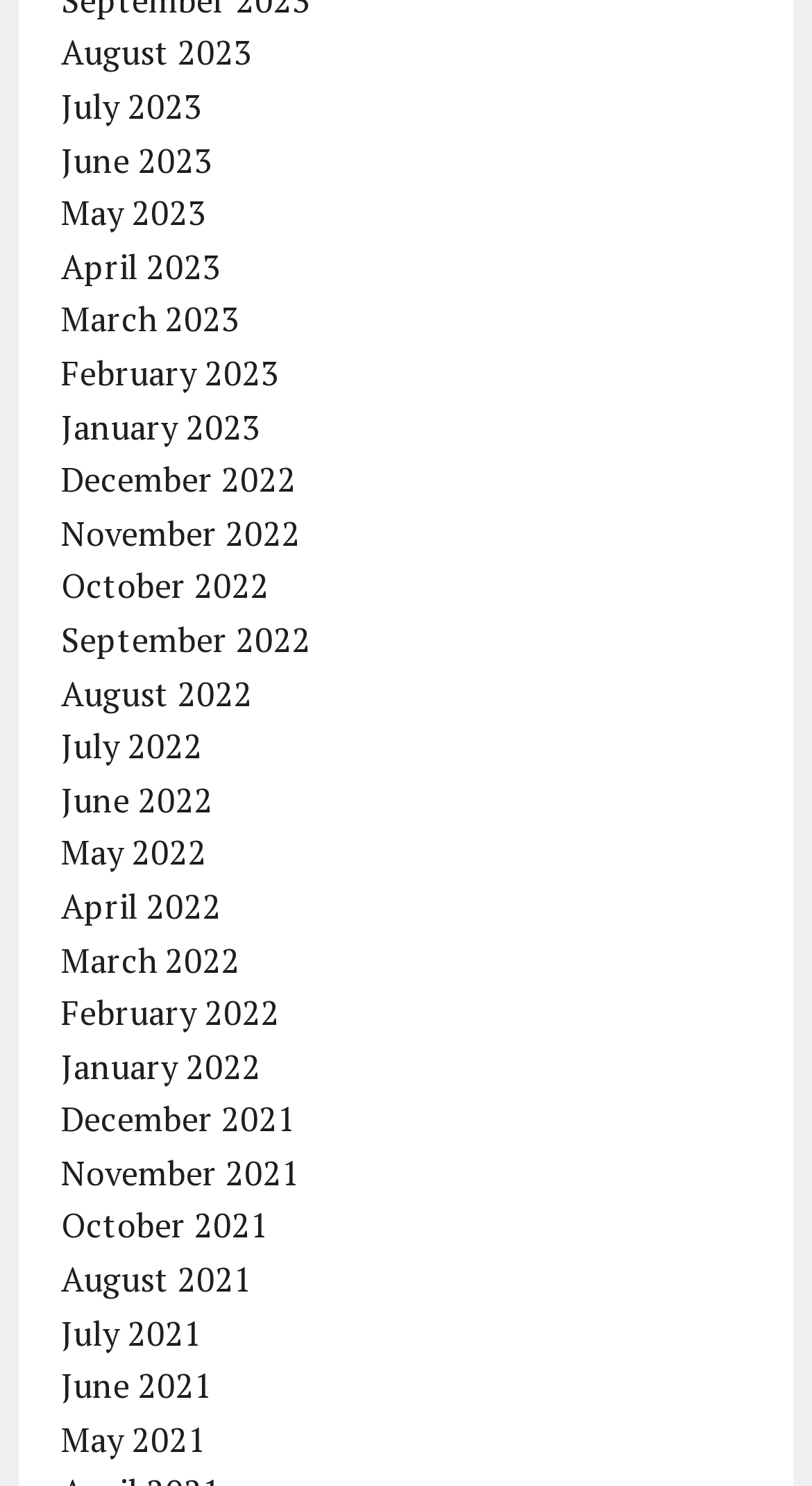Respond to the question below with a single word or phrase:
How many links are there in total?

30